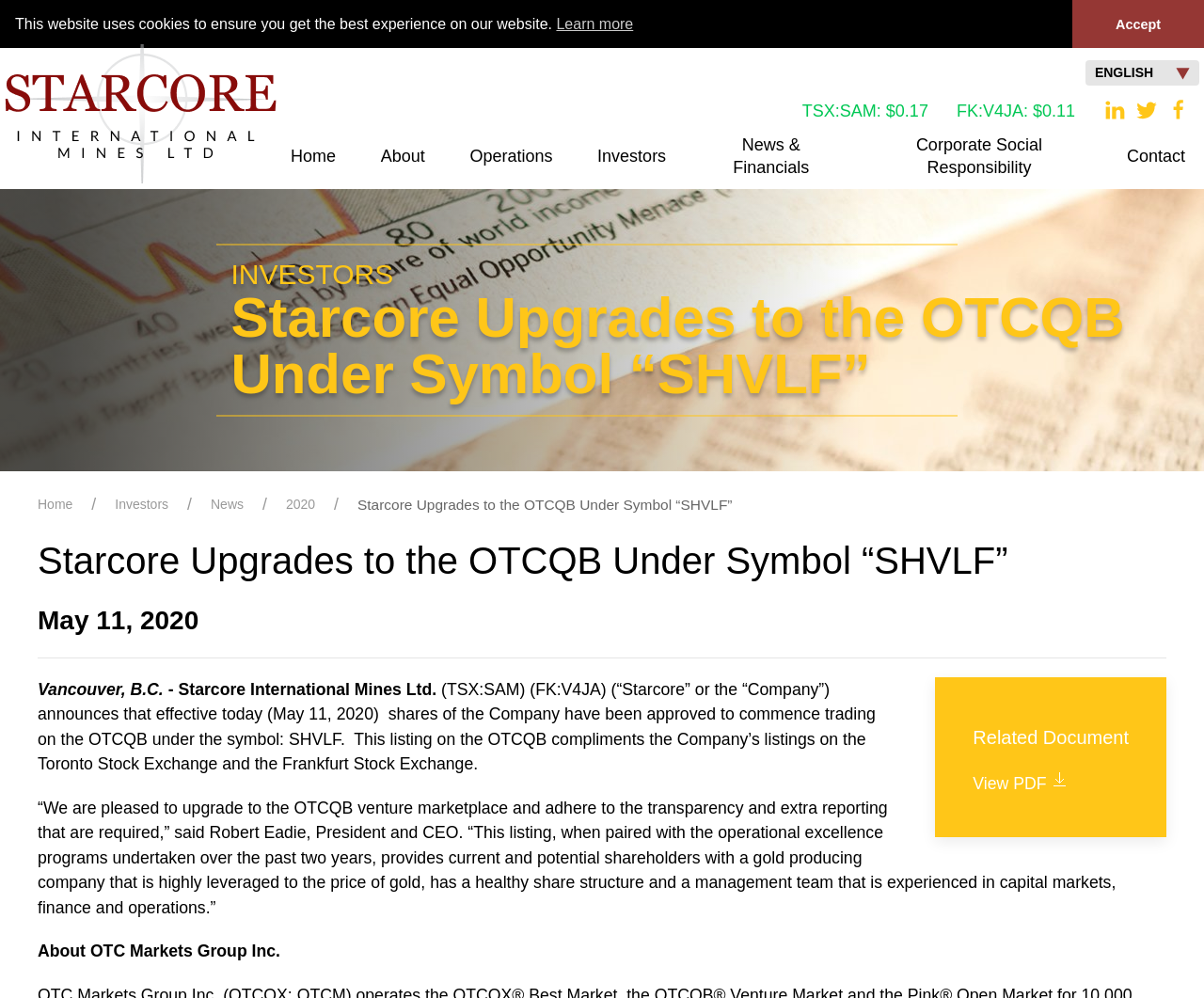Locate the bounding box coordinates of the clickable area to execute the instruction: "Go back to home page". Provide the coordinates as four float numbers between 0 and 1, represented as [left, top, right, bottom].

[0.004, 0.101, 0.23, 0.129]